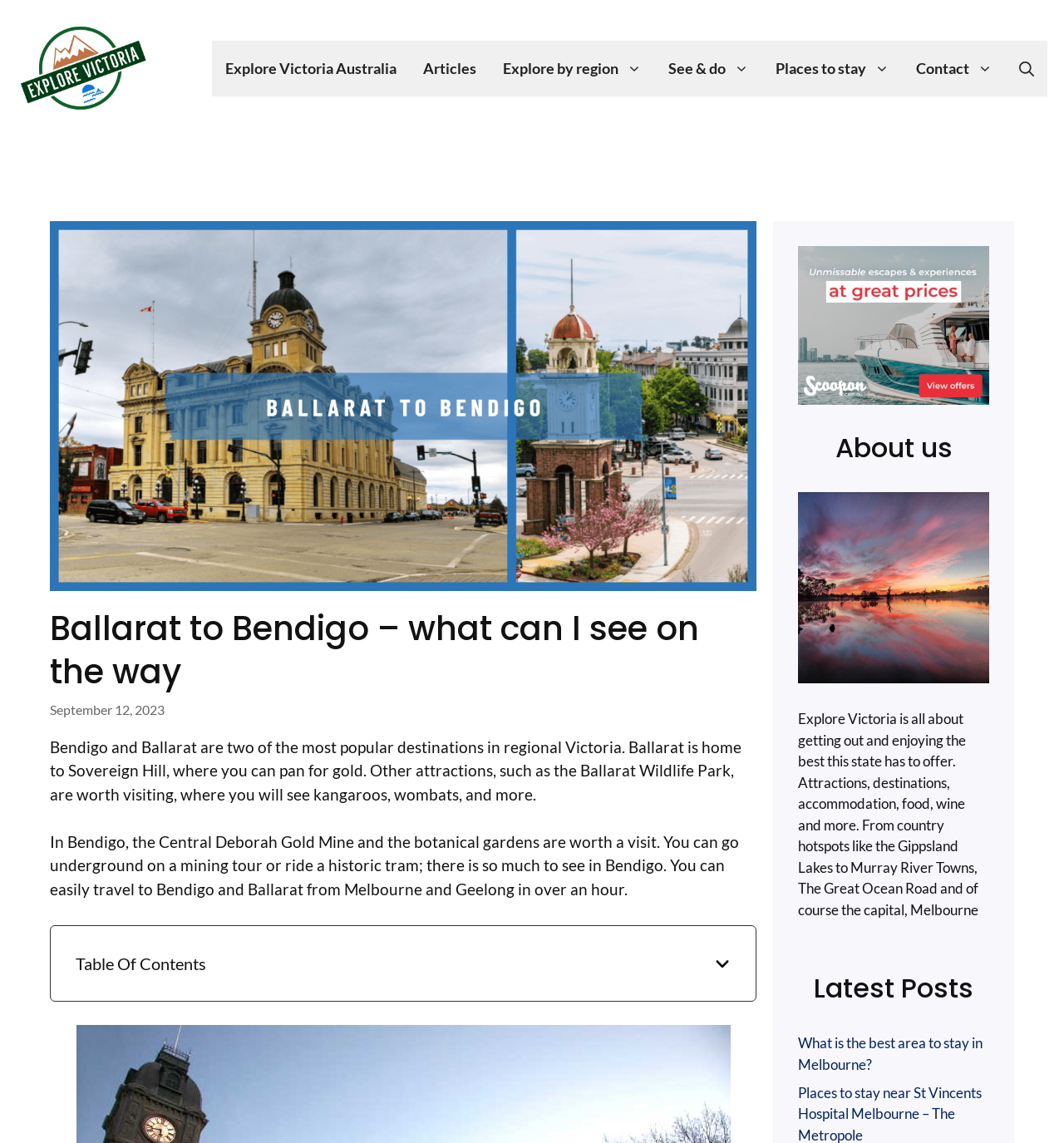Provide an in-depth description of the elements and layout of the webpage.

This webpage is about exploring Victoria, Australia, specifically highlighting the attractions and destinations between Ballarat and Bendigo. At the top, there is a banner with the site's logo, "Explore Victoria", accompanied by a navigation menu with links to various sections of the website, including articles, regions, and contact information.

Below the navigation menu, there is a large cover image of Ballarat to Bendigo, taking up most of the width of the page. Above the image, there is a header with the title "Ballarat to Bendigo – what can I see on the way" and a timestamp indicating the article was published on September 12, 2023.

The main content of the page is divided into two sections. The left section contains a brief introduction to Ballarat and Bendigo, describing their attractions, such as Sovereign Hill and the Central Deborah Gold Mine. The text also mentions the ease of traveling to these destinations from Melbourne and Geelong.

On the right side of the page, there are four complementary sections, each with its own heading and content. The first section is about "About us", the second section contains an image, the third section describes the purpose of Explore Victoria, and the fourth section lists the "Latest Posts" with a link to an article about the best area to stay in Melbourne.

Throughout the page, there are several images, including the cover image, the site's logo, and an image in the "About us" section. The overall layout is organized, with clear headings and concise text, making it easy to navigate and read.